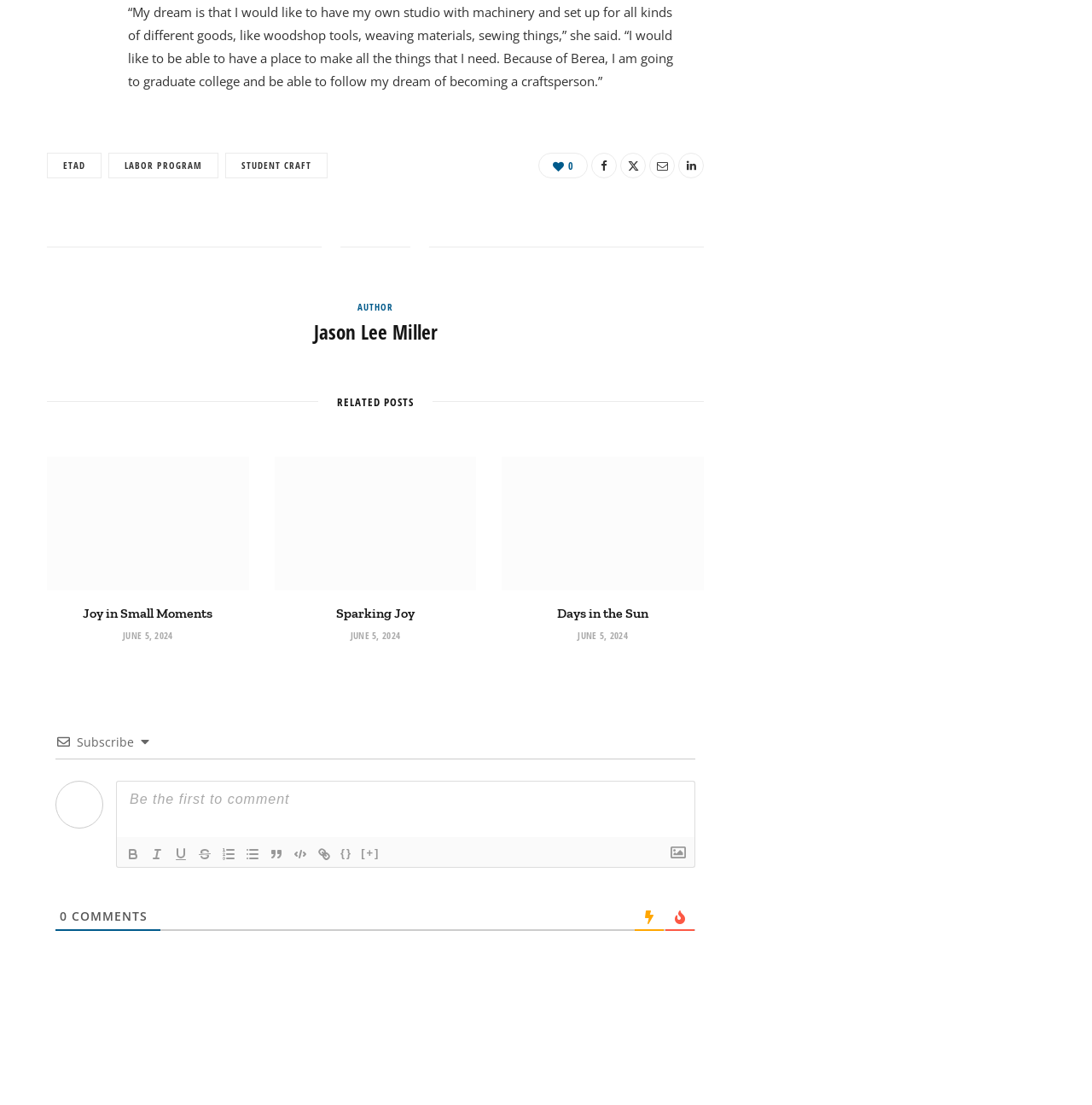Find the bounding box of the UI element described as: "parent_node: 0 title="Facebook"". The bounding box coordinates should be given as four float values between 0 and 1, i.e., [left, top, right, bottom].

[0.541, 0.138, 0.565, 0.161]